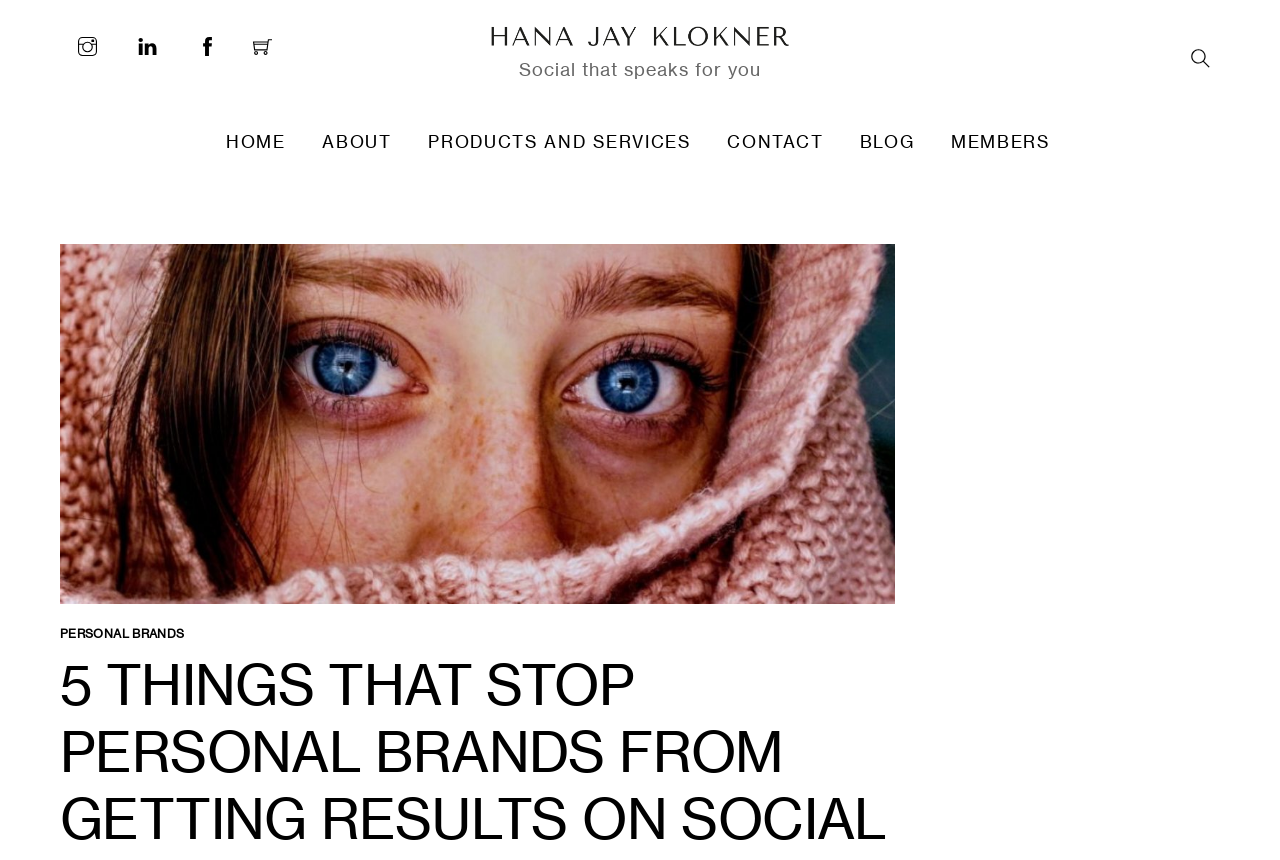Please specify the bounding box coordinates of the clickable section necessary to execute the following command: "Click on Hana Jay Klokner's profile link".

[0.383, 0.022, 0.617, 0.058]